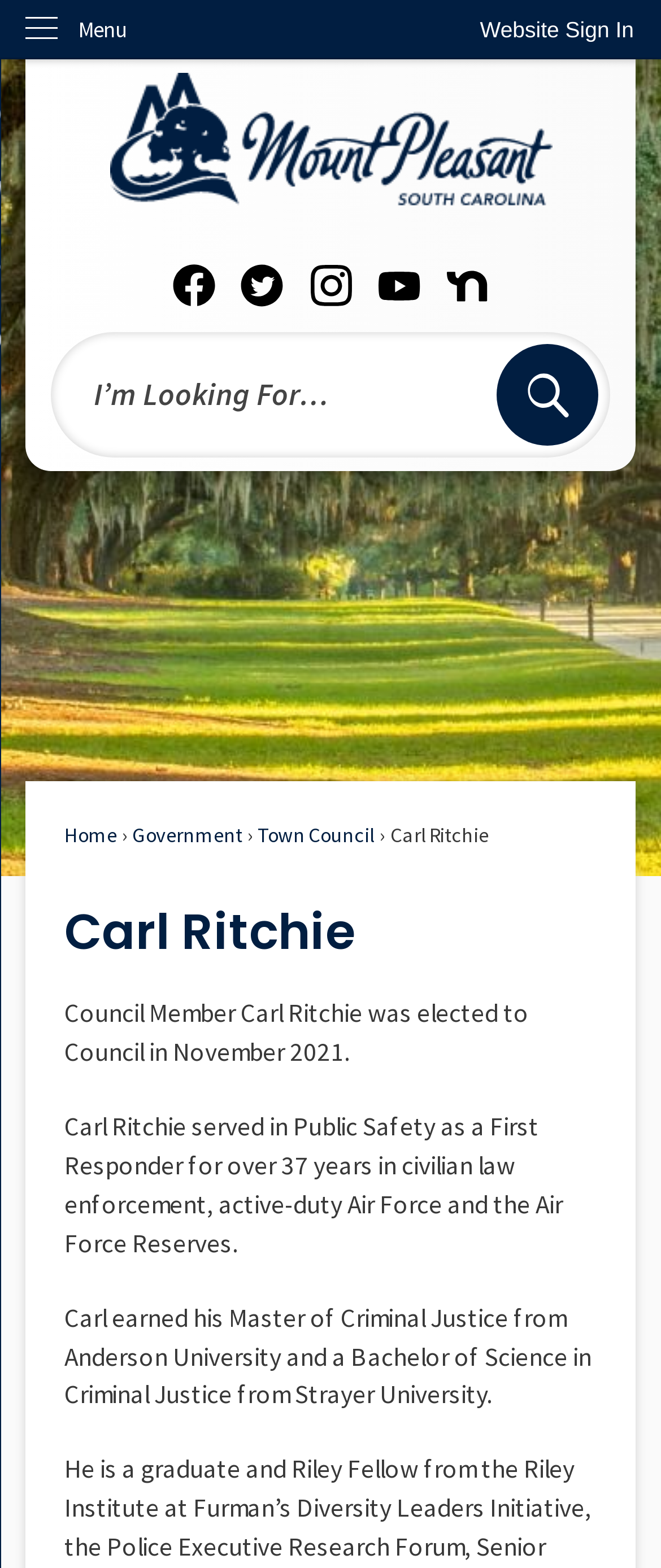What is the name of the council member?
Look at the image and answer the question using a single word or phrase.

Carl Ritchie